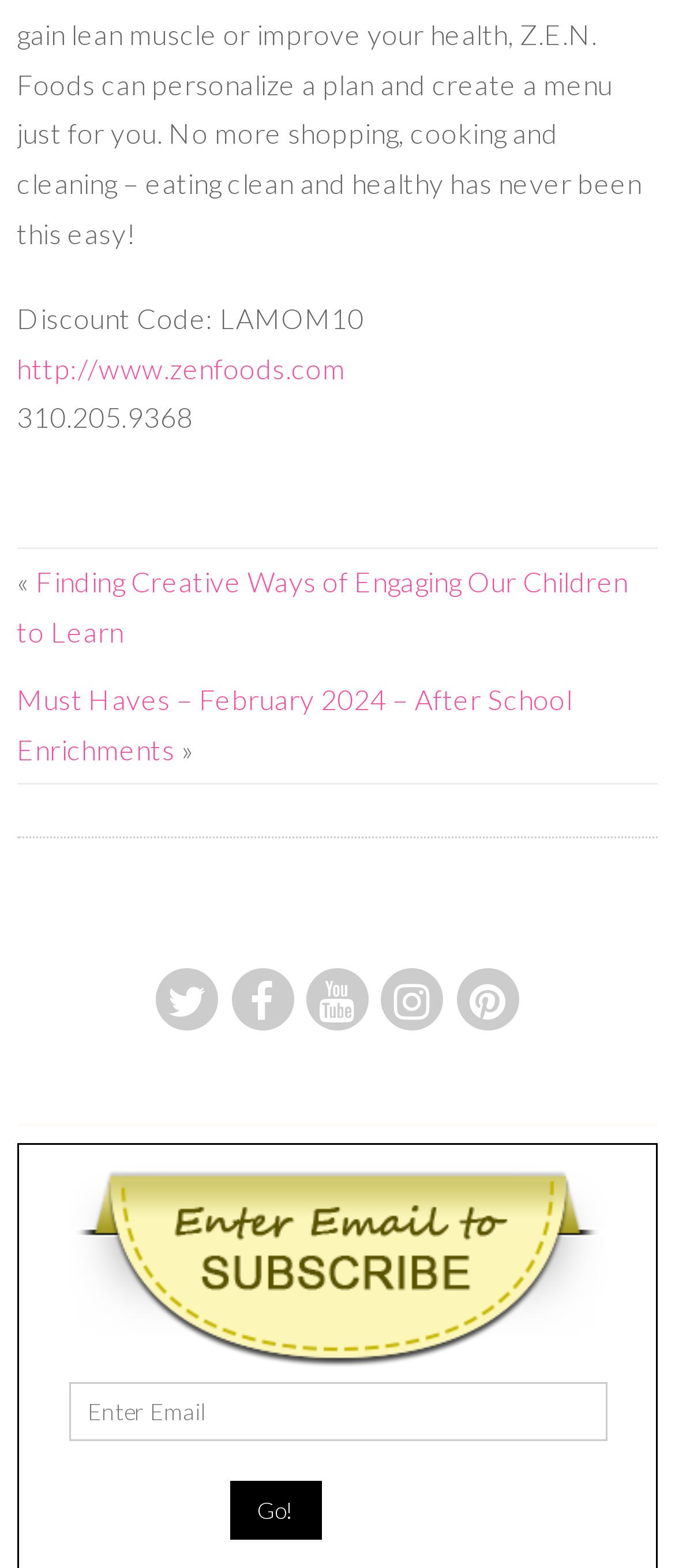Determine the bounding box coordinates for the clickable element to execute this instruction: "Subscribe to the newsletter". Provide the coordinates as four float numbers between 0 and 1, i.e., [left, top, right, bottom].

[0.1, 0.741, 0.9, 0.872]